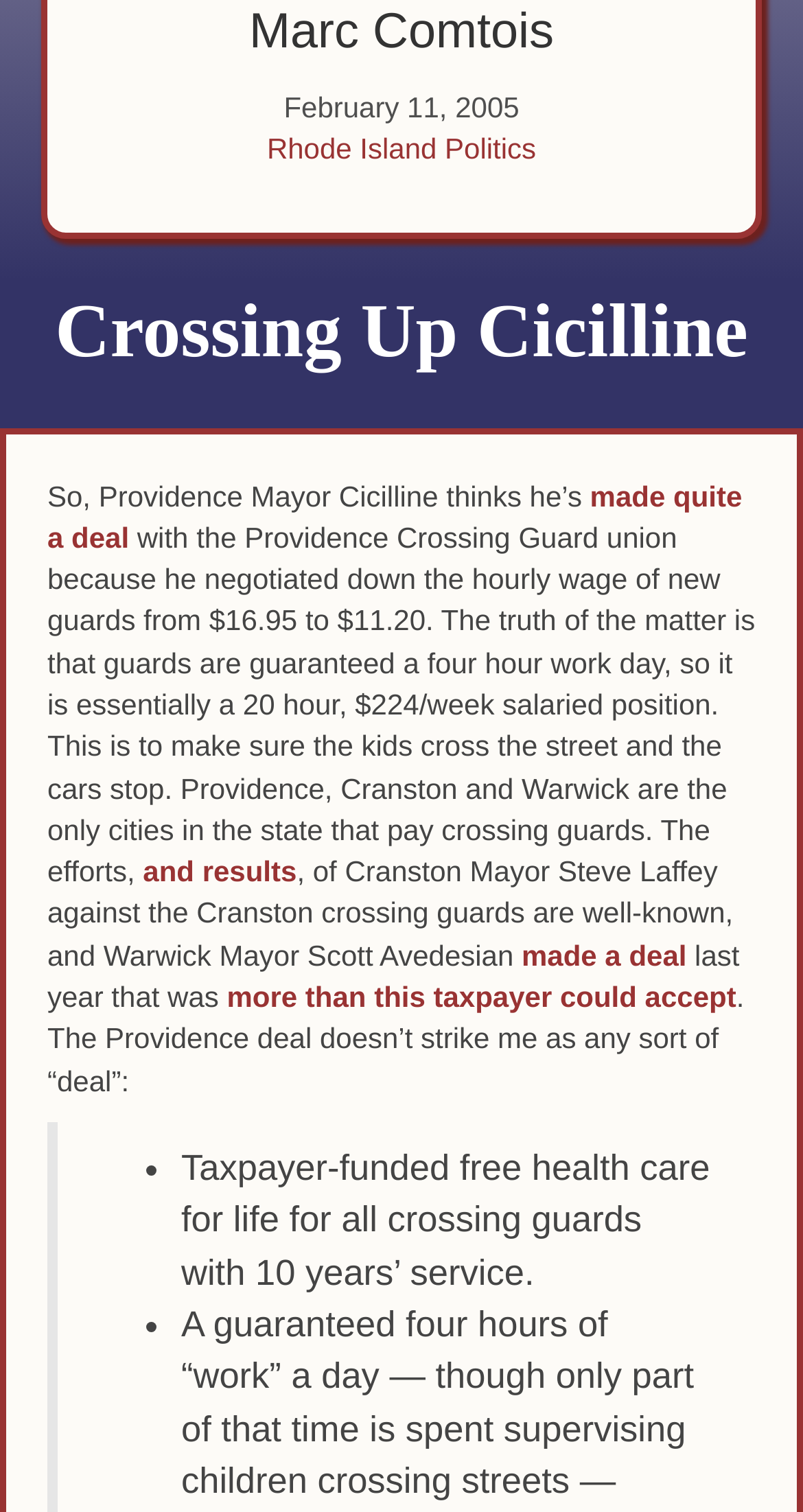Identify the bounding box coordinates of the HTML element based on this description: "Rhode Island Politics".

[0.332, 0.088, 0.668, 0.109]